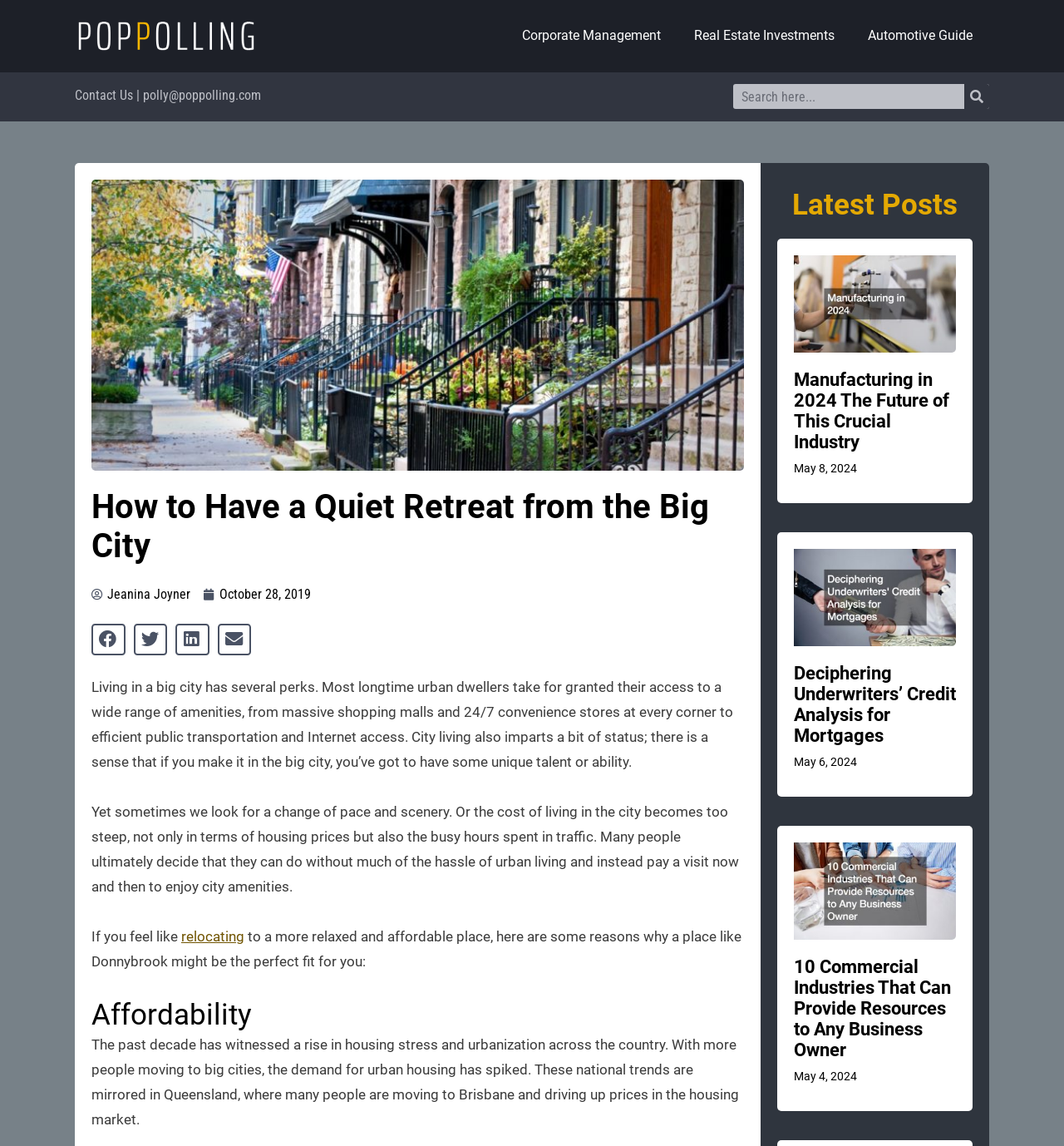Please locate the bounding box coordinates of the region I need to click to follow this instruction: "Visit our Facebook page".

None